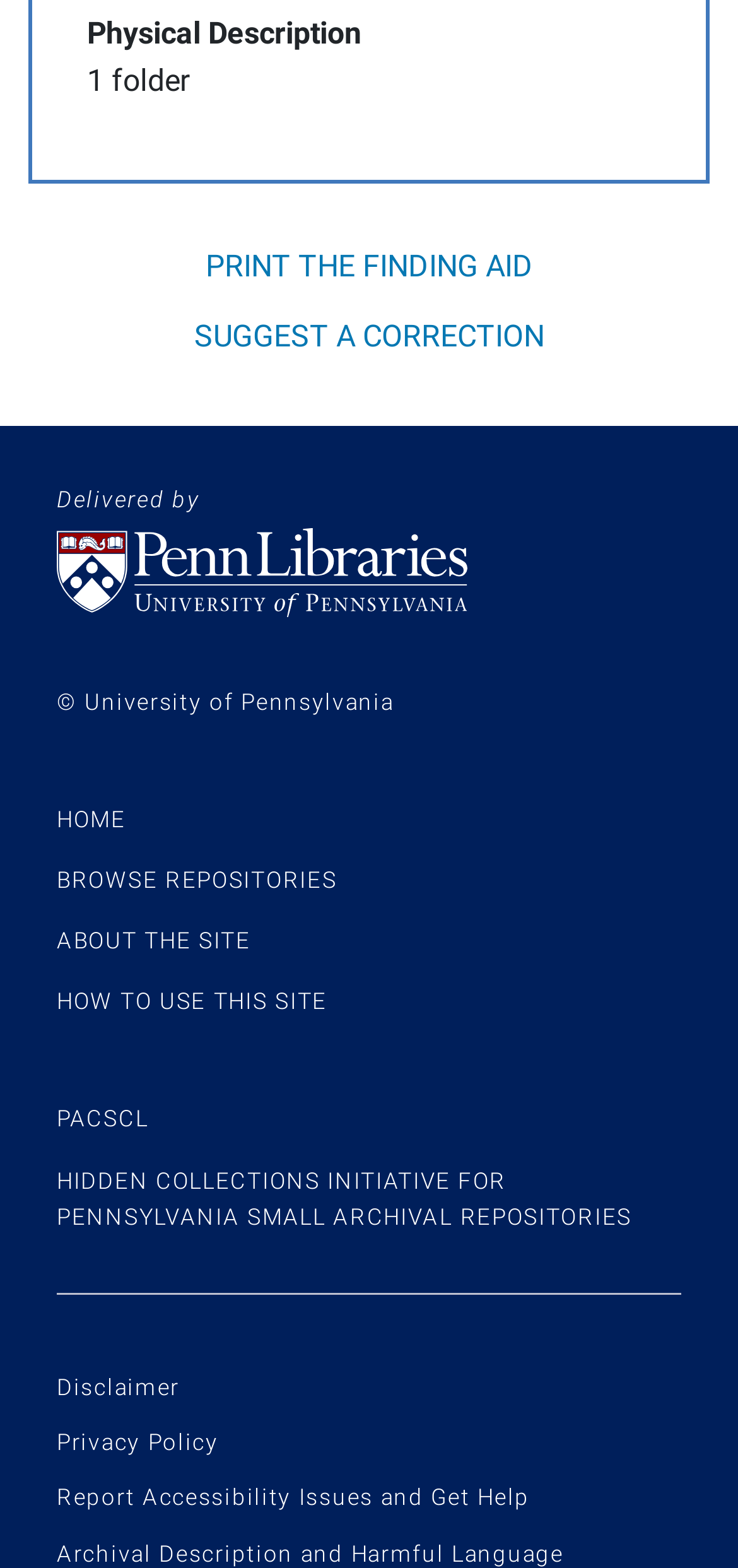What is the purpose of the 'SUGGEST A CORRECTION' link?
Please provide a single word or phrase based on the screenshot.

To suggest corrections